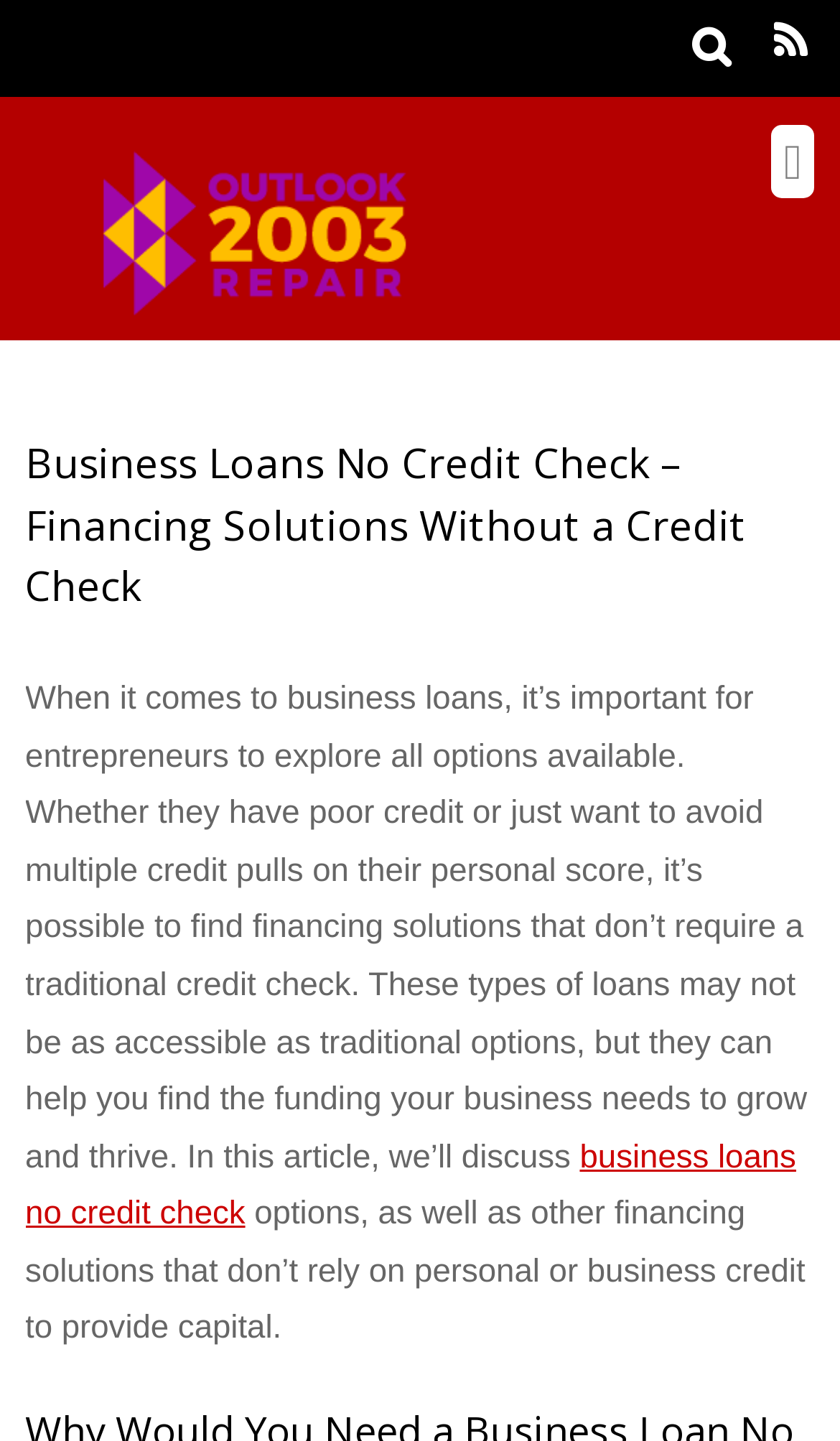Please find and give the text of the main heading on the webpage.

Business Loans No Credit Check – Financing Solutions Without a Credit Check